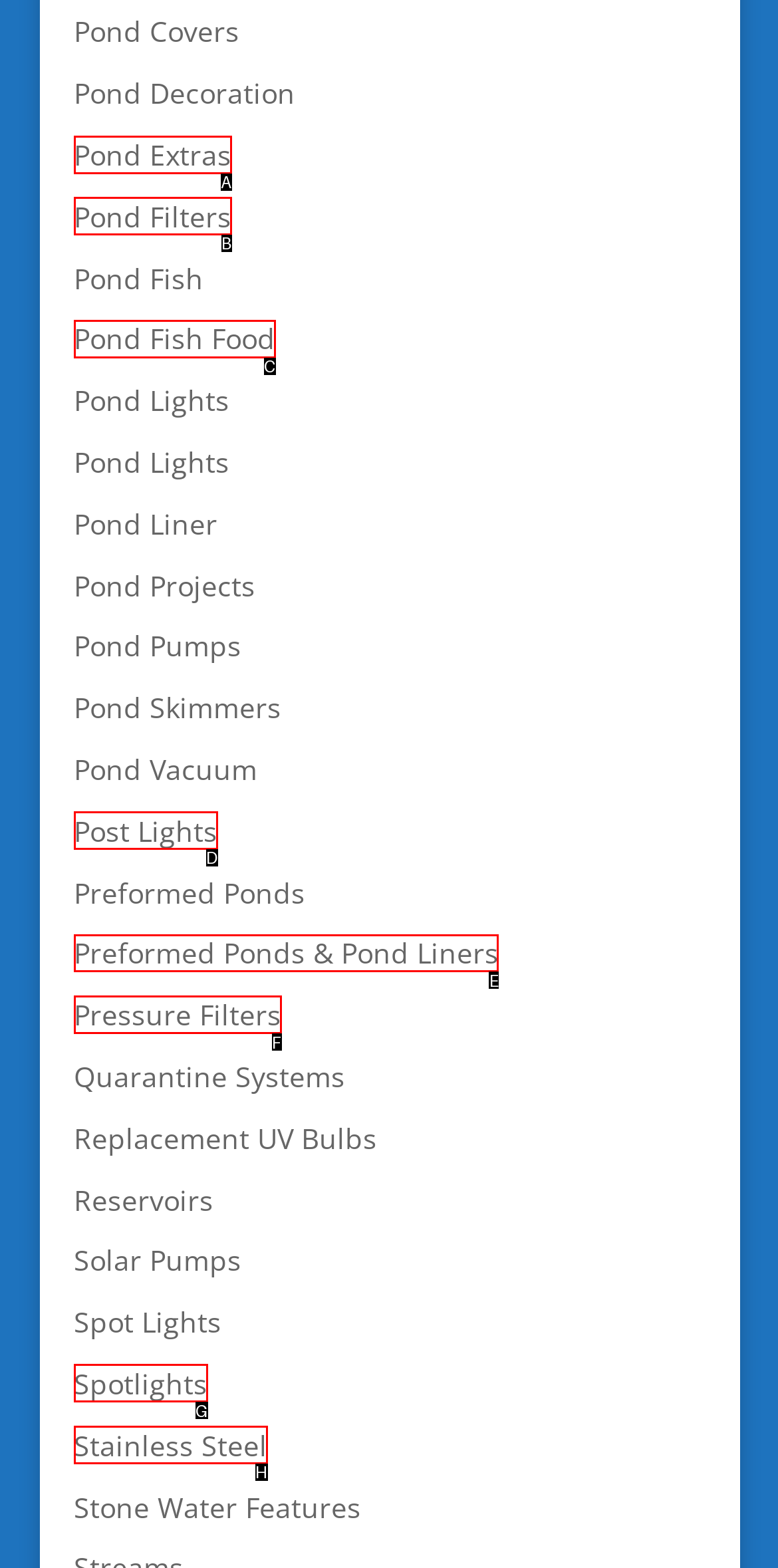Determine the letter of the UI element that will complete the task: explore Preformed Ponds & Pond Liners
Reply with the corresponding letter.

E